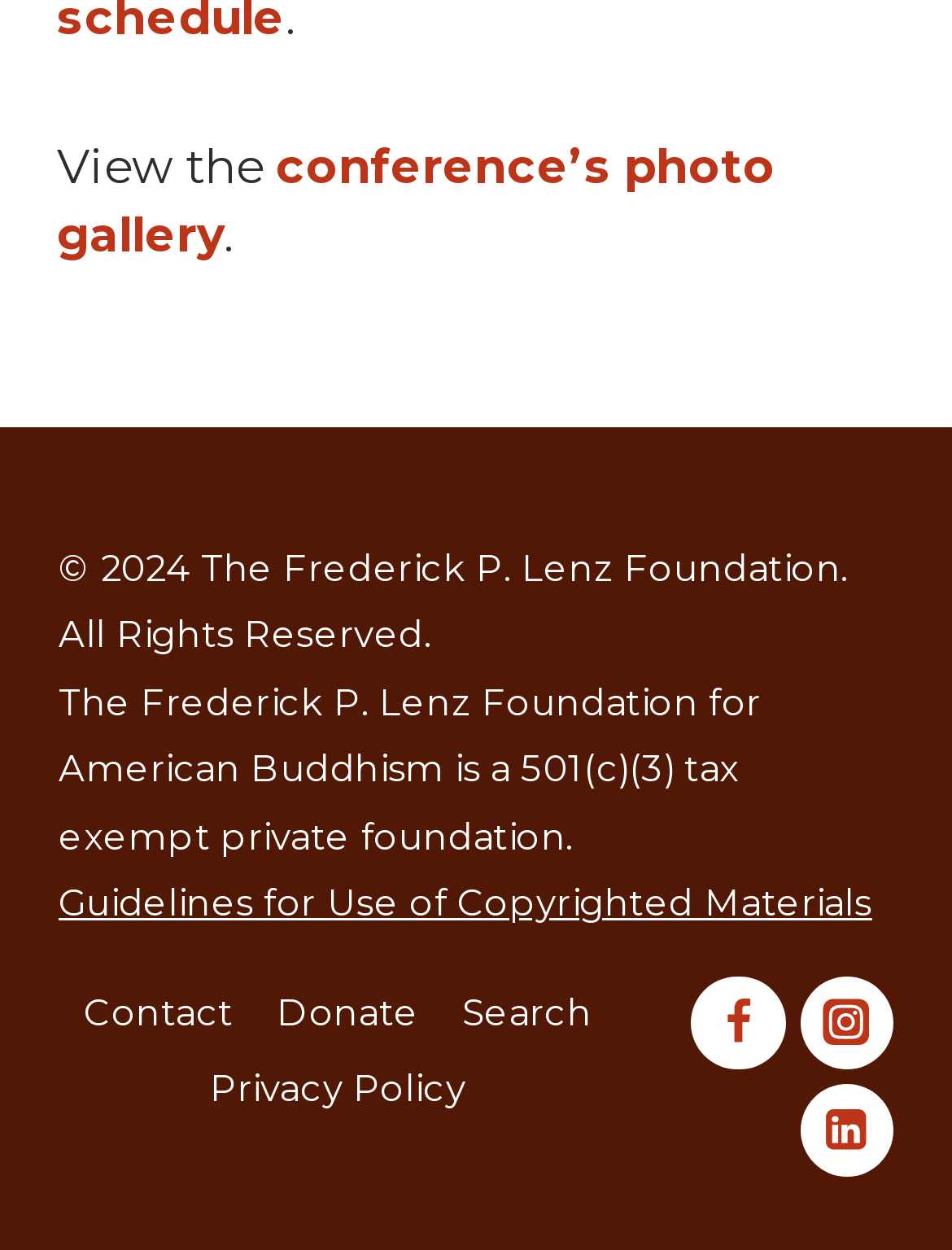Identify the bounding box coordinates of the part that should be clicked to carry out this instruction: "read guidelines for use of copyrighted materials".

[0.062, 0.706, 0.916, 0.741]